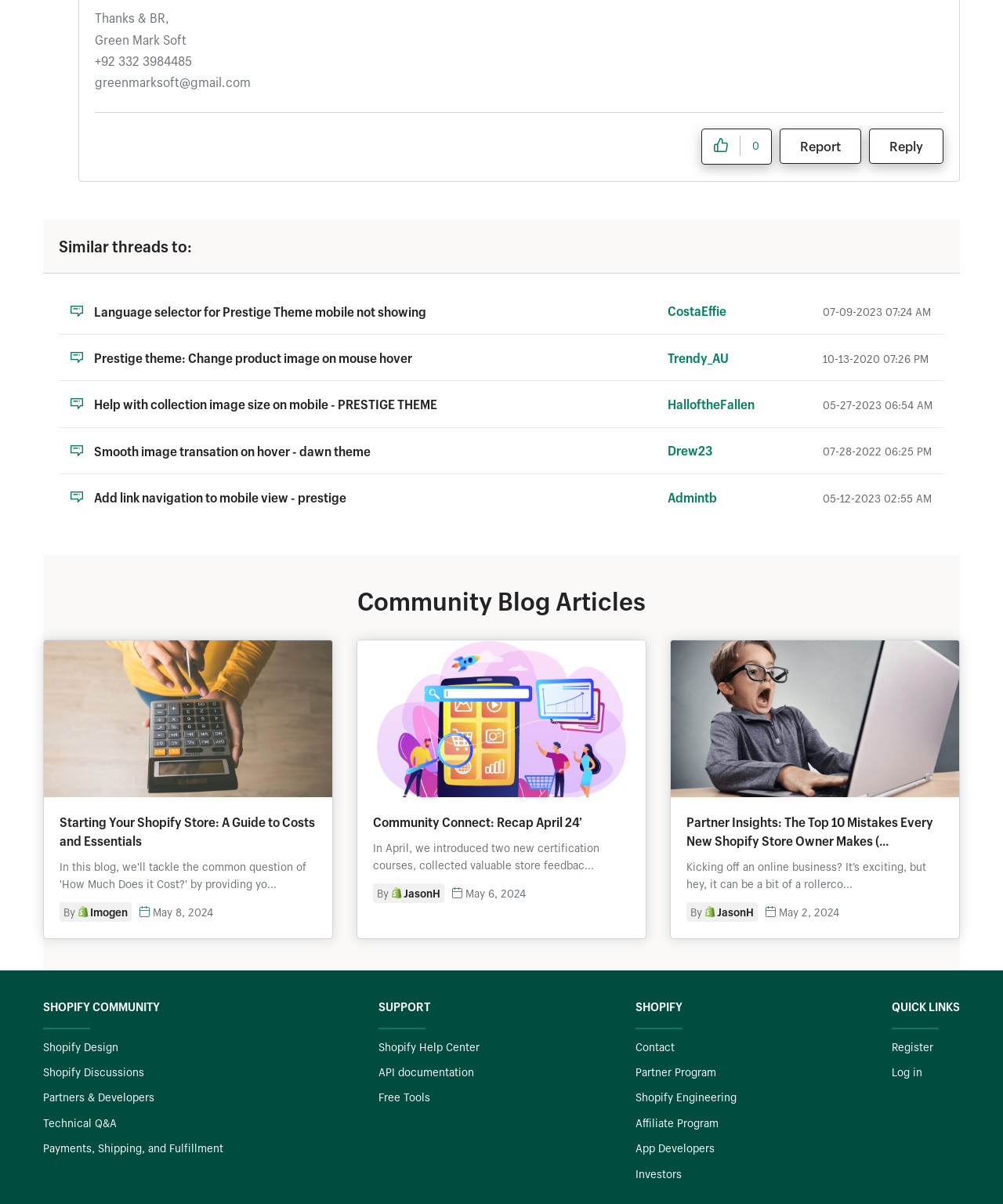Provide a single word or phrase to answer the given question: 
How many similar threads are listed?

4